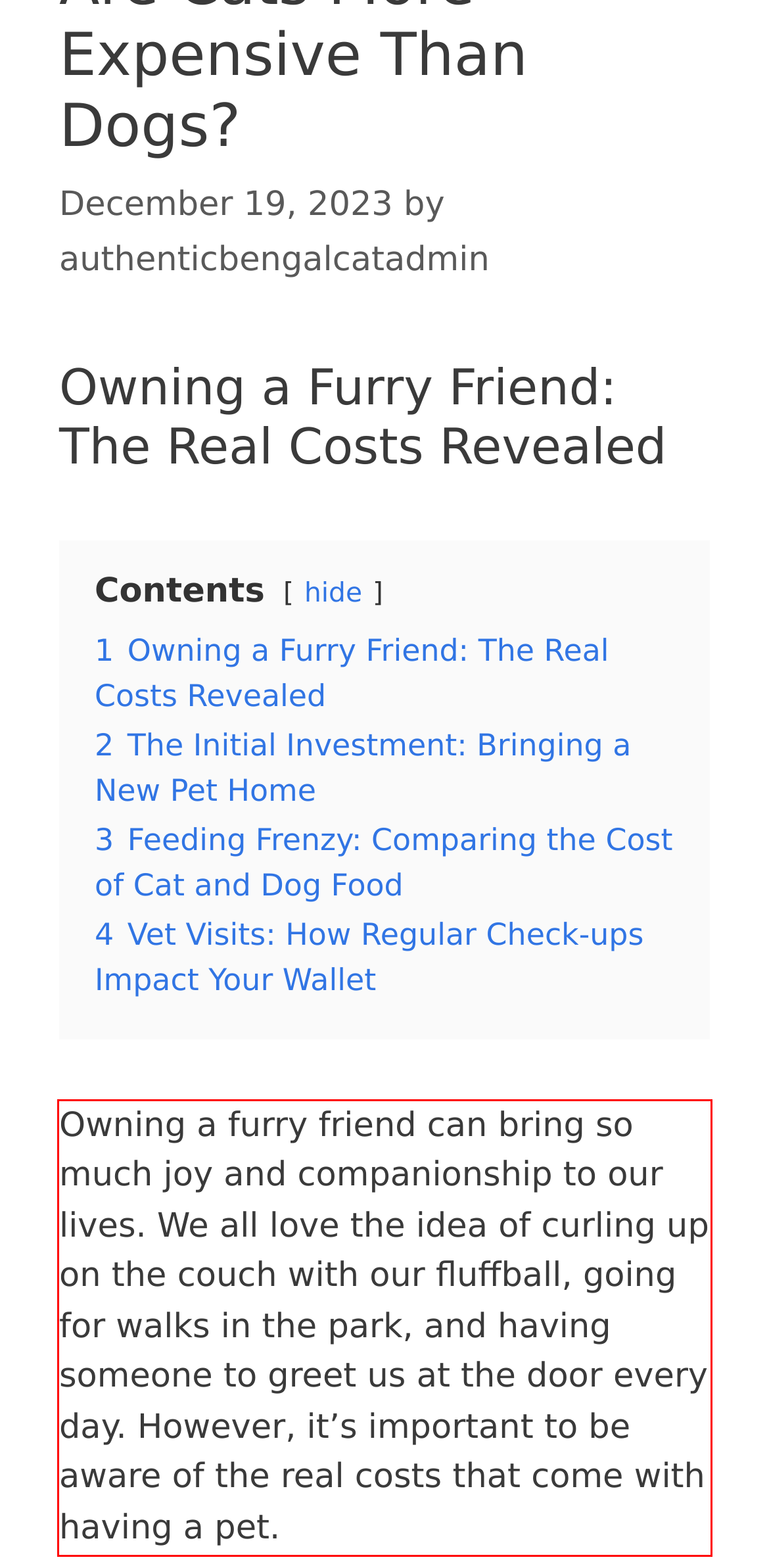Analyze the red bounding box in the provided webpage screenshot and generate the text content contained within.

Owning a furry friend can bring so much joy and companionship to our lives. We all love the idea of curling up on the couch with our fluffball, going for walks in the park, and having someone to greet us at the door every day. However, it’s important to be aware of the real costs that come with having a pet.